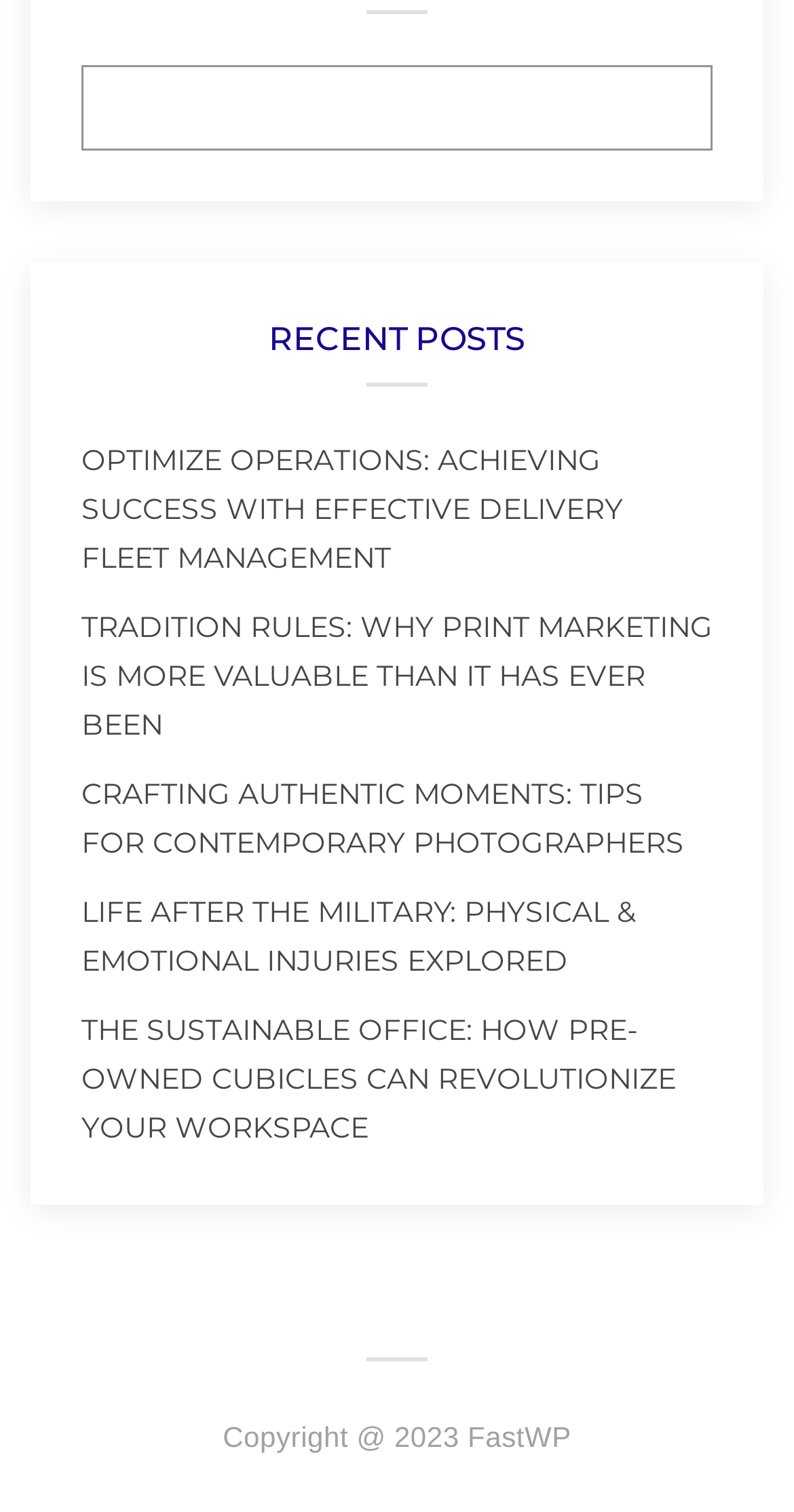Examine the screenshot and answer the question in as much detail as possible: What is the year of the copyright?

The copyright information at the bottom of the webpage states 'Copyright @ 2023 FastWP', which indicates that the year of the copyright is 2023.